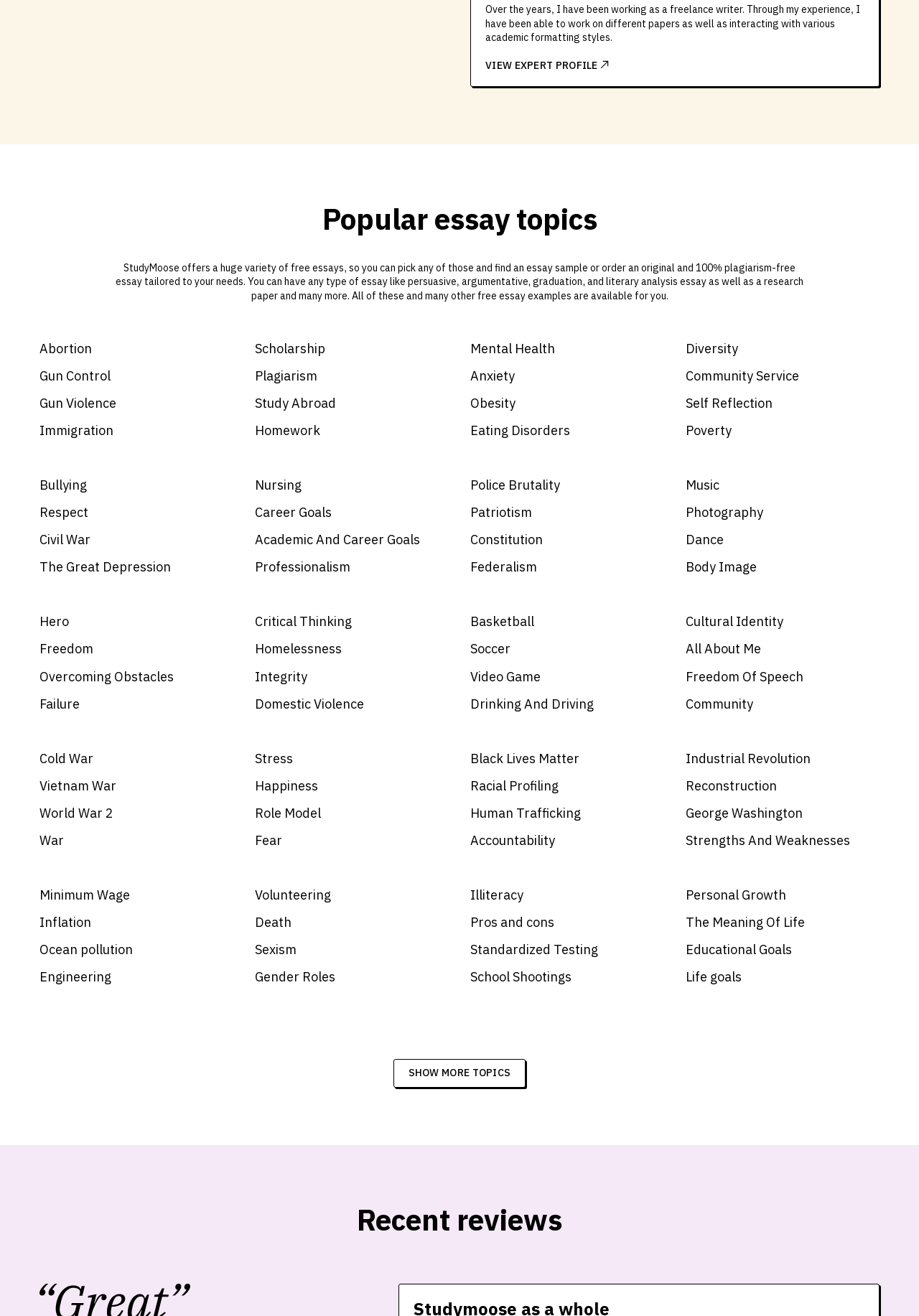Please identify the bounding box coordinates of the region to click in order to complete the task: "Click on 'Hawaii Free Press'". The coordinates must be four float numbers between 0 and 1, specified as [left, top, right, bottom].

None